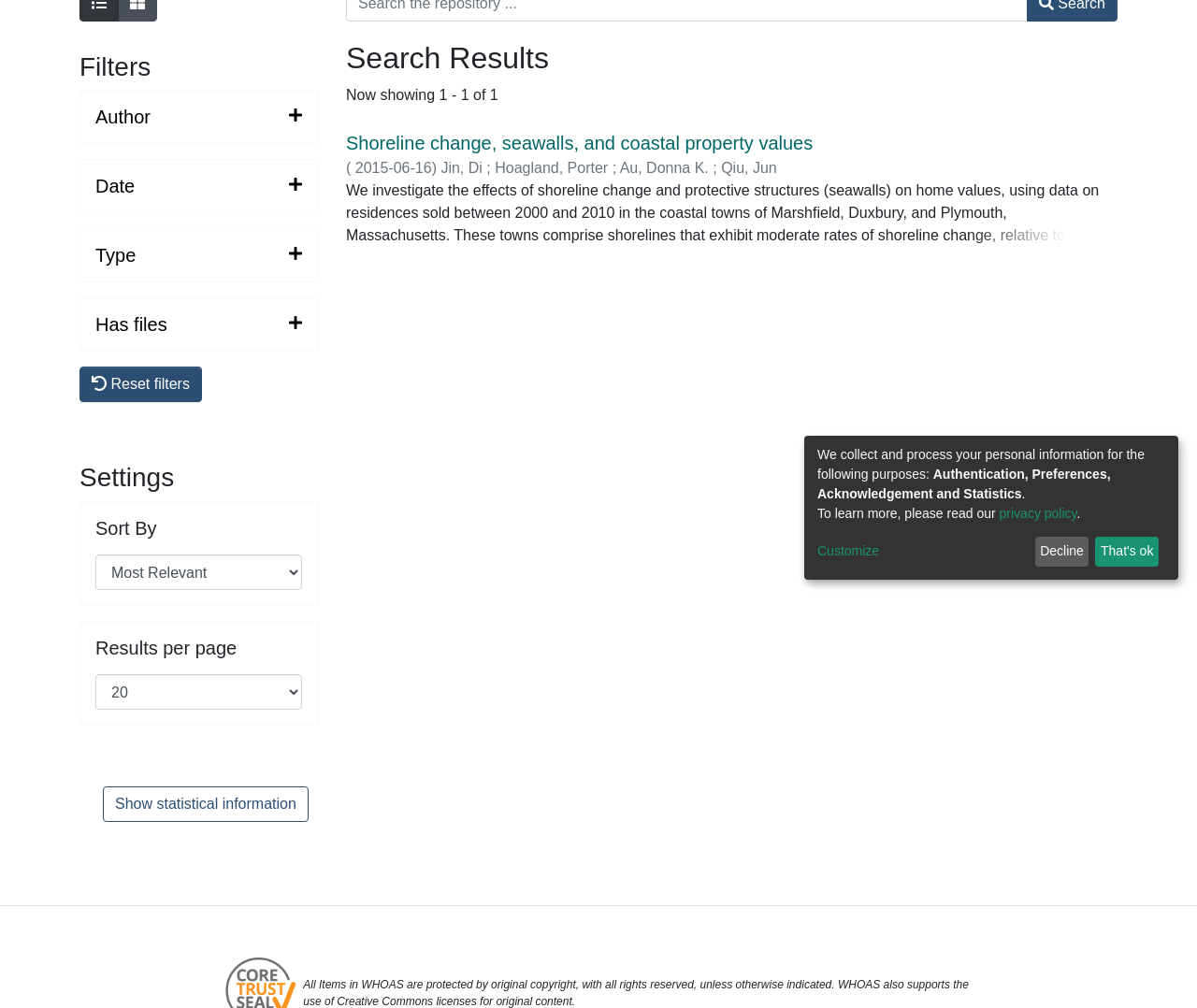Using the description "Has files", locate and provide the bounding box of the UI element.

[0.08, 0.311, 0.252, 0.333]